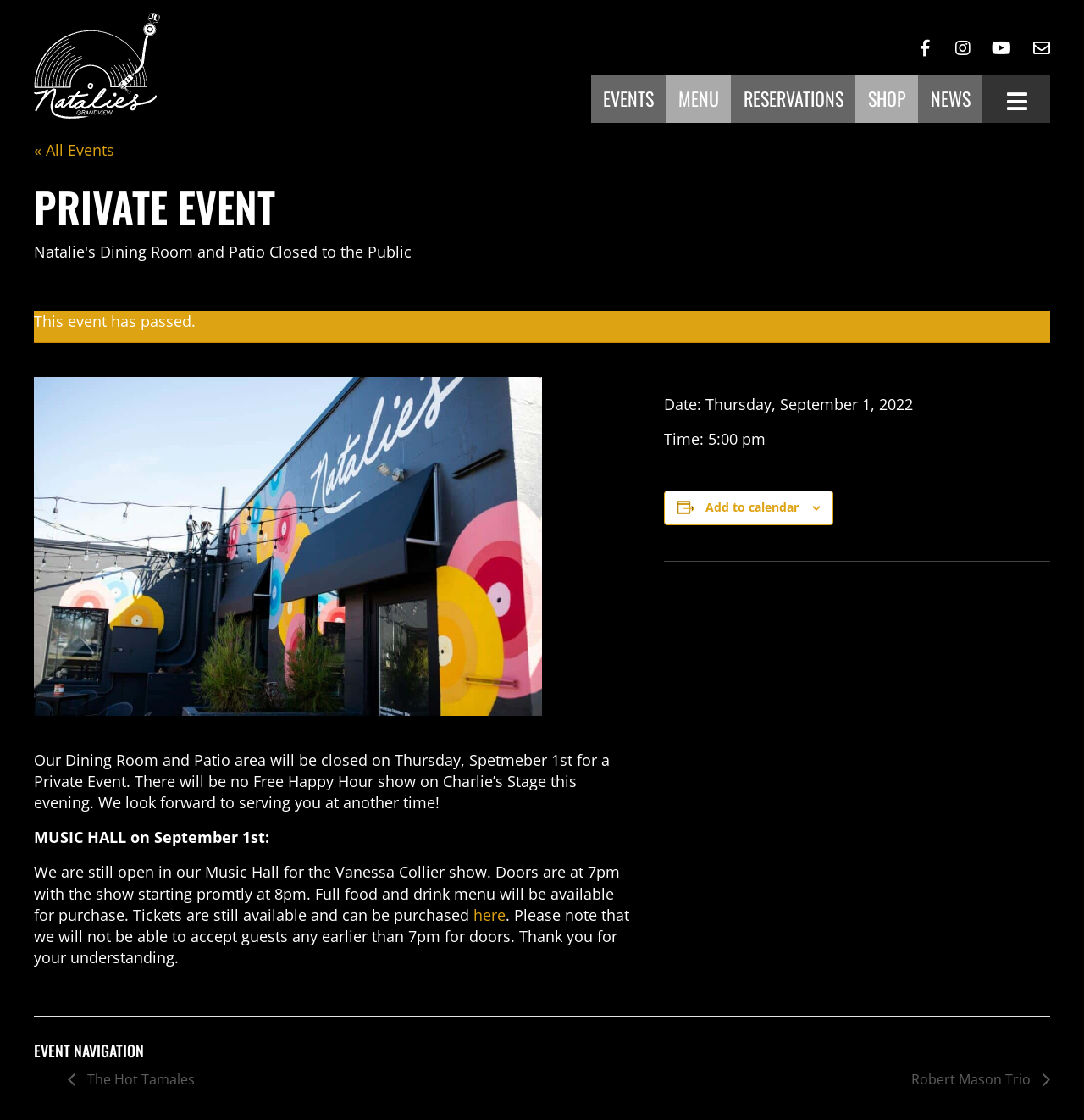What is the name of the stage where there will be no Free Happy Hour show?
Respond with a short answer, either a single word or a phrase, based on the image.

Charlie's Stage